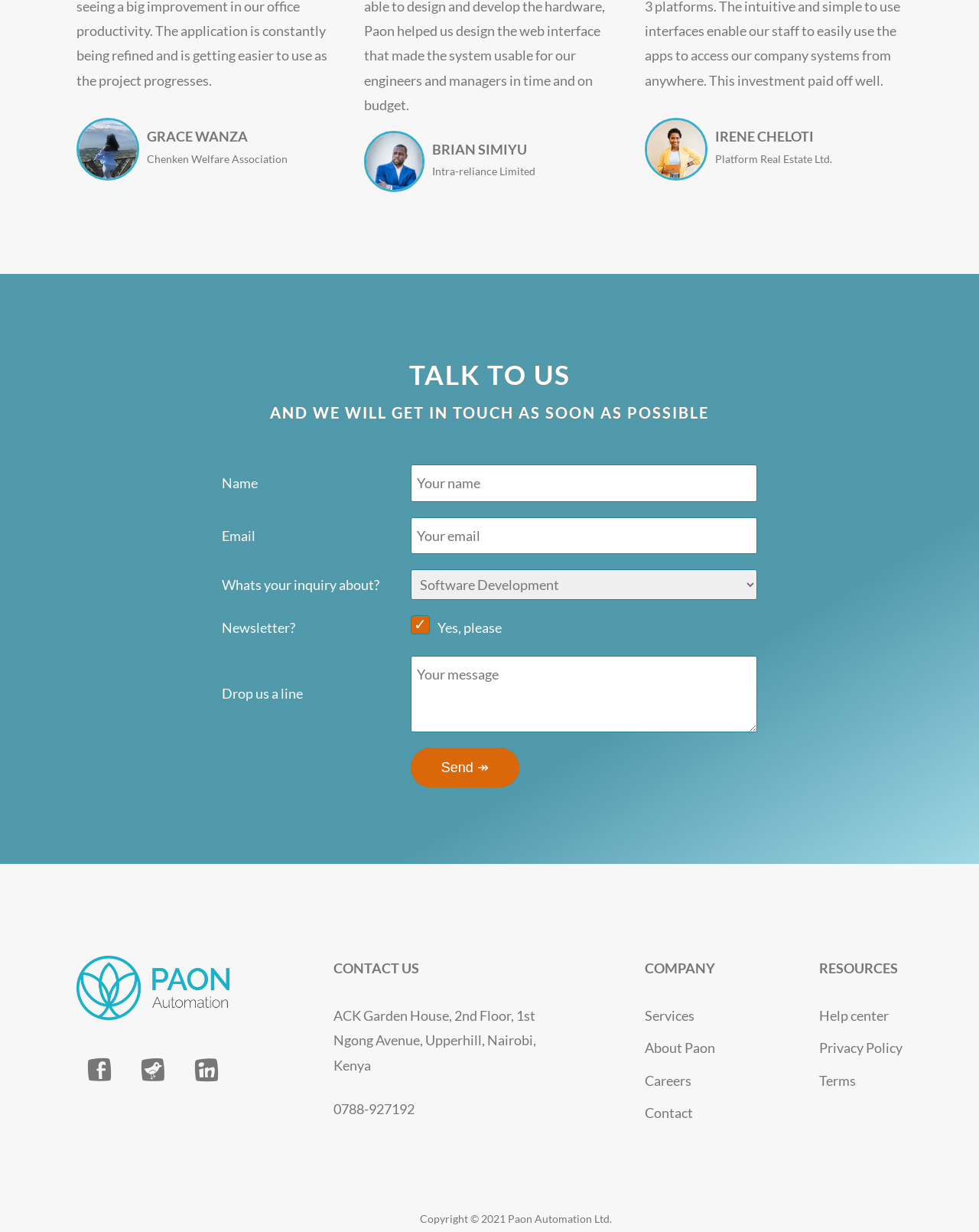Please give a short response to the question using one word or a phrase:
What is the address of Paon Automation Ltd.?

ACK Garden House, 2nd Floor, 1st Ngong Avenue, Upperhill, Nairobi, Kenya